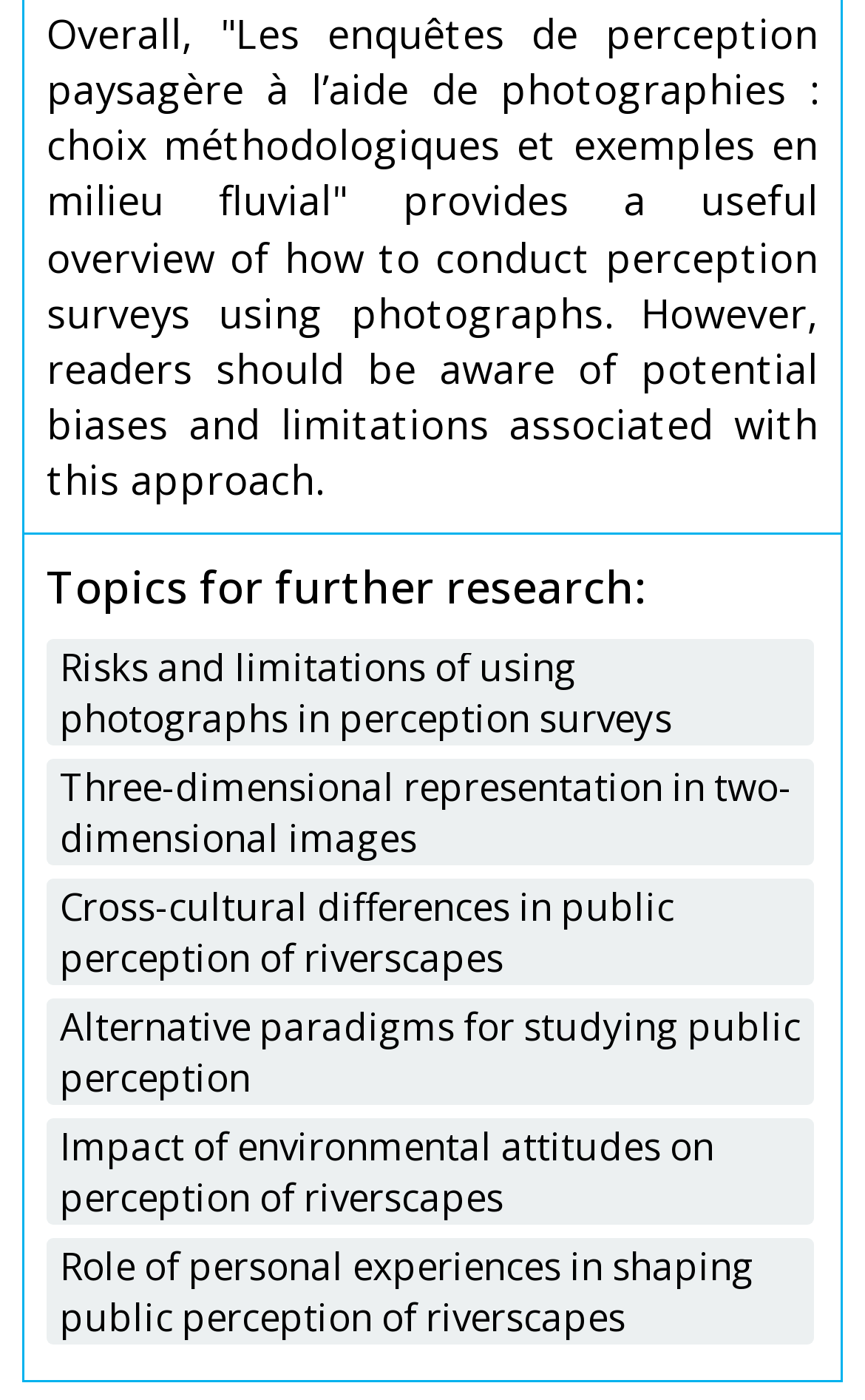Utilize the details in the image to thoroughly answer the following question: What is the last topic for further research mentioned?

The last link provided for further research is 'Role of personal experiences in shaping public perception of riverscapes', so the last topic mentioned is the role of personal experiences.